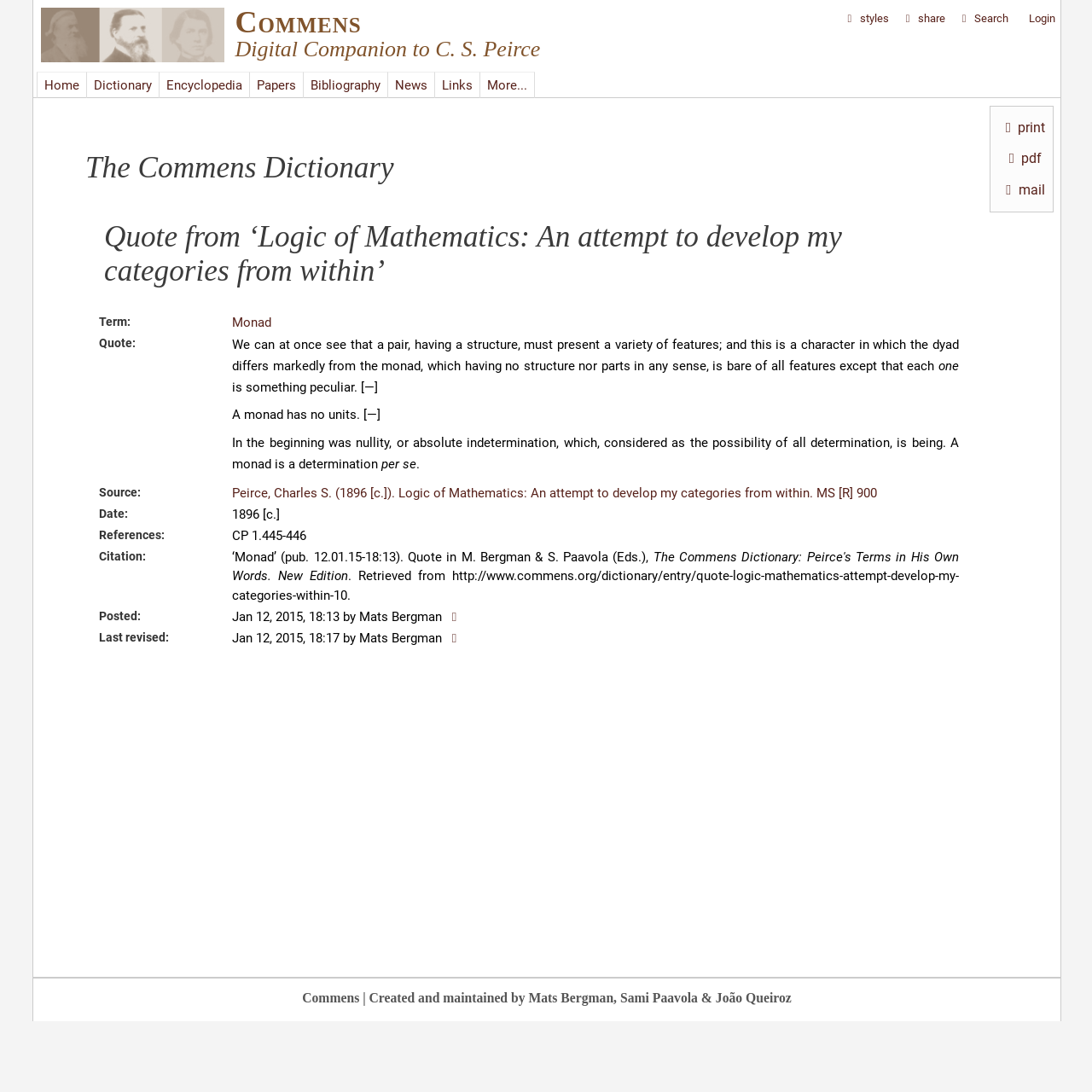What is the date of the quote?
Refer to the screenshot and answer in one word or phrase.

1896